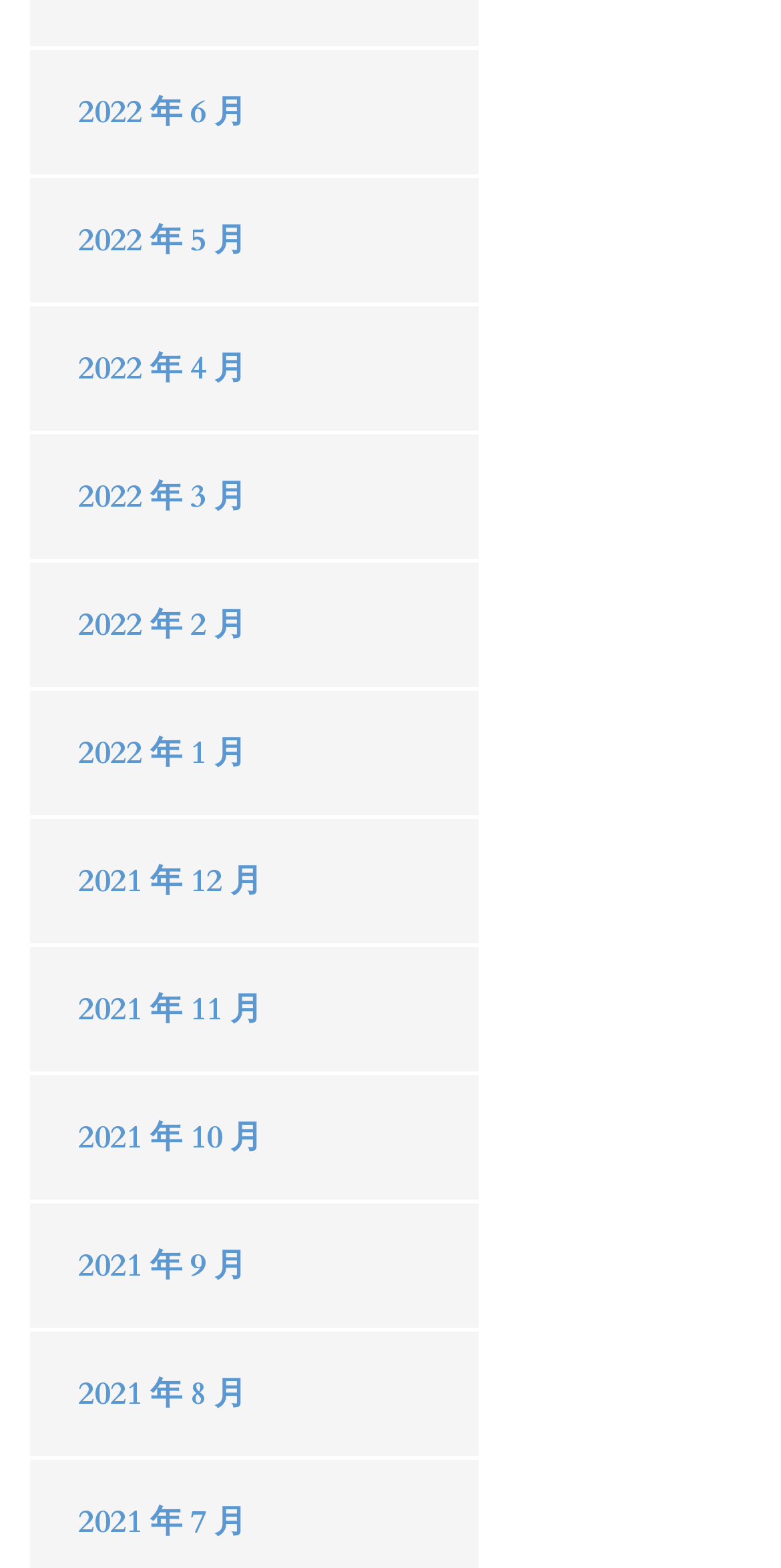What is the common prefix of all month links?
Give a one-word or short-phrase answer derived from the screenshot.

年